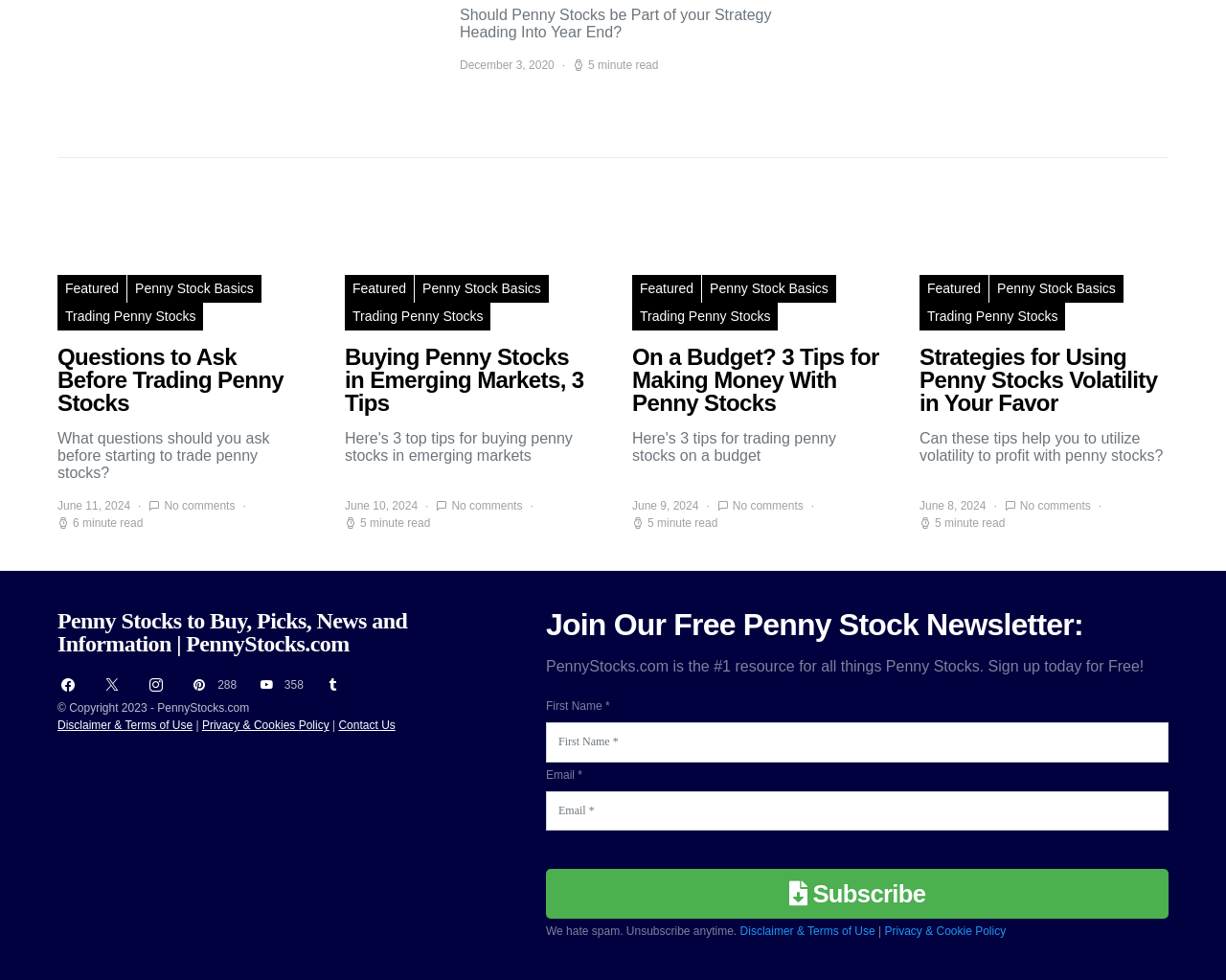Determine the bounding box of the UI element mentioned here: "Contact Us". The coordinates must be in the format [left, top, right, bottom] with values ranging from 0 to 1.

[0.276, 0.734, 0.323, 0.747]